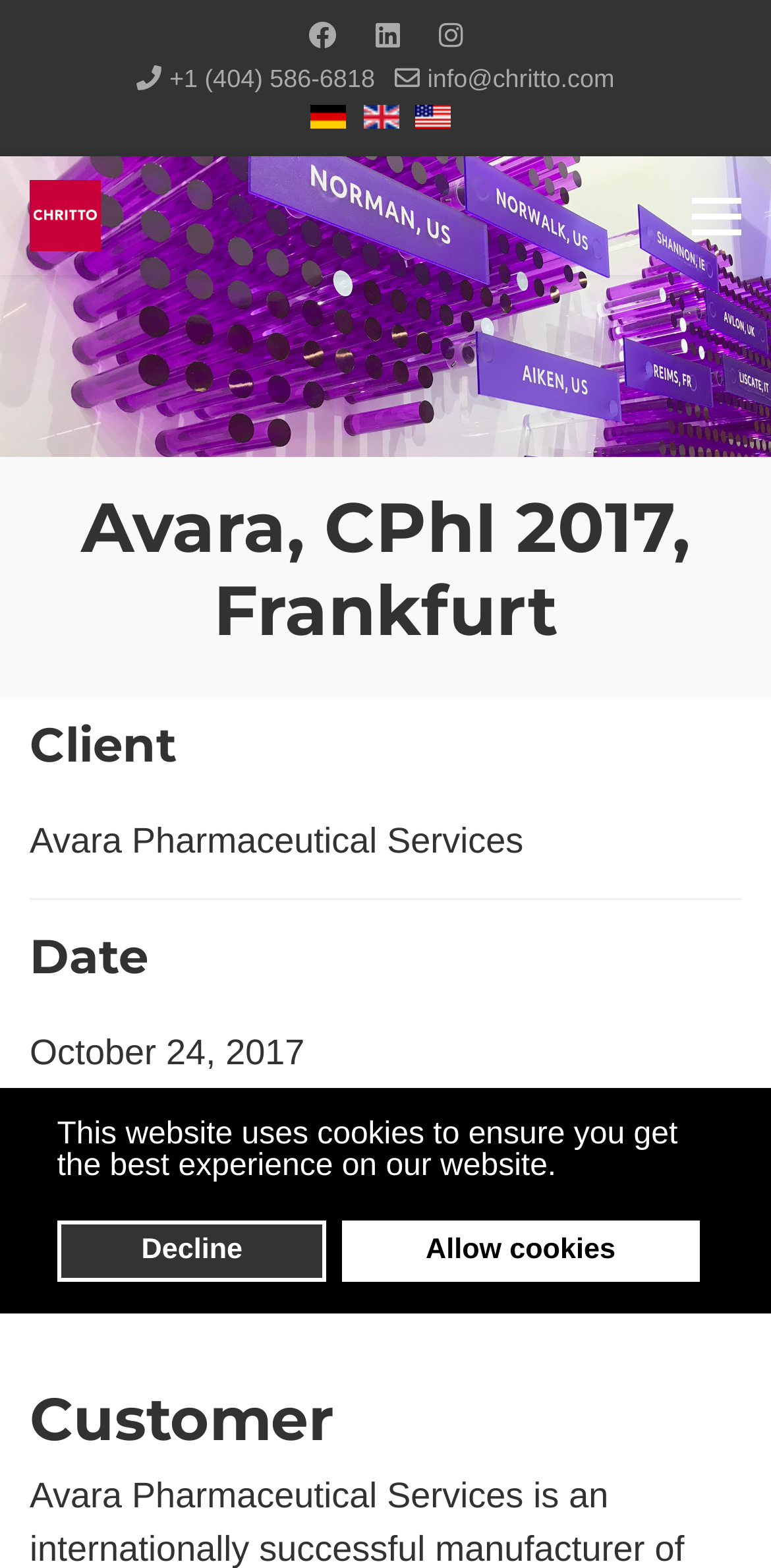What is the company name mentioned on the webpage?
Answer the question with a thorough and detailed explanation.

I found the company name 'Avara Pharmaceutical Services' mentioned on the webpage in the section where it says 'Client' and 'Avara Pharmaceutical Services' is written below it.